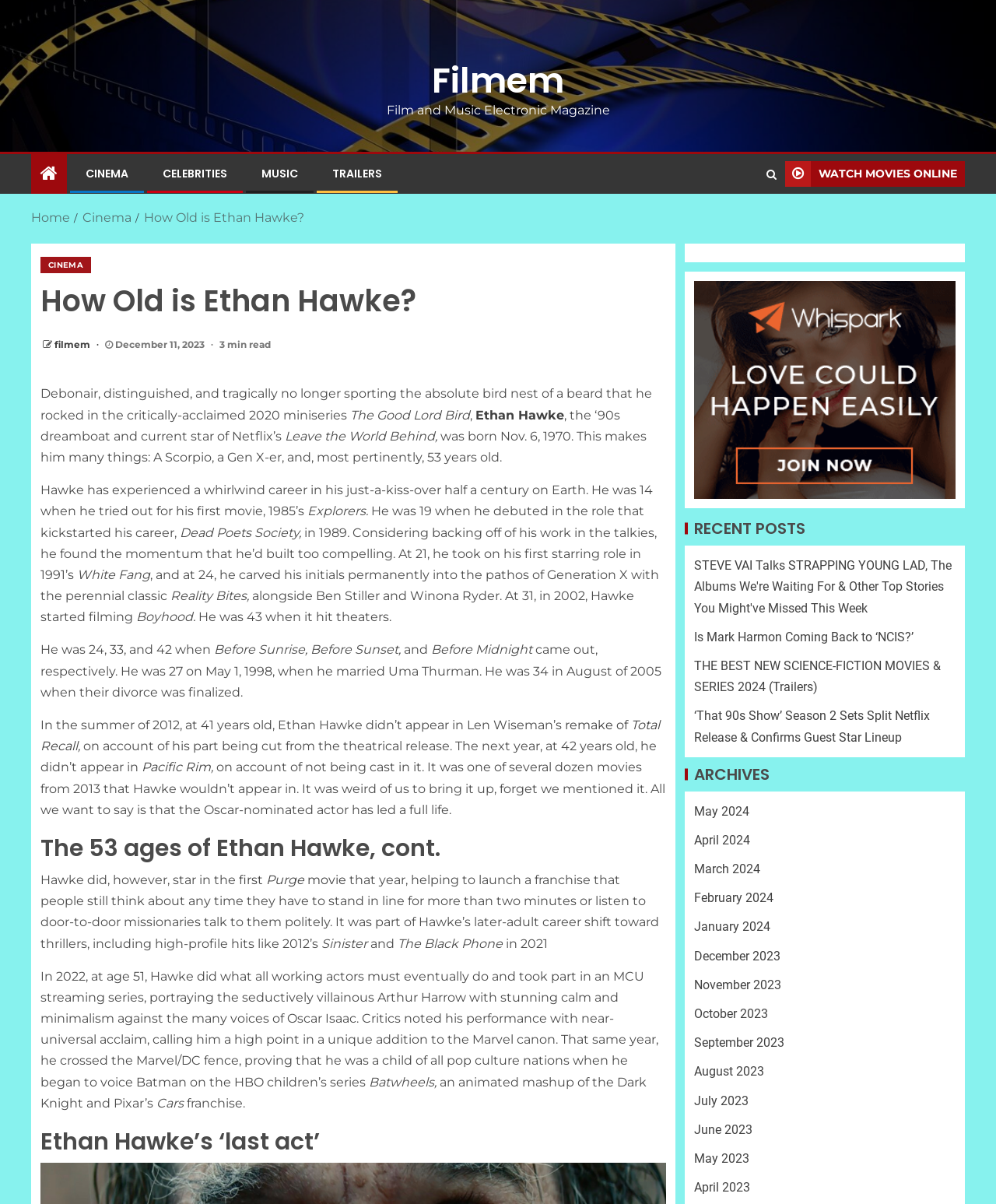Respond to the question below with a single word or phrase: What is the name of the HBO children's series where Ethan Hawke voices Batman?

Batwheels